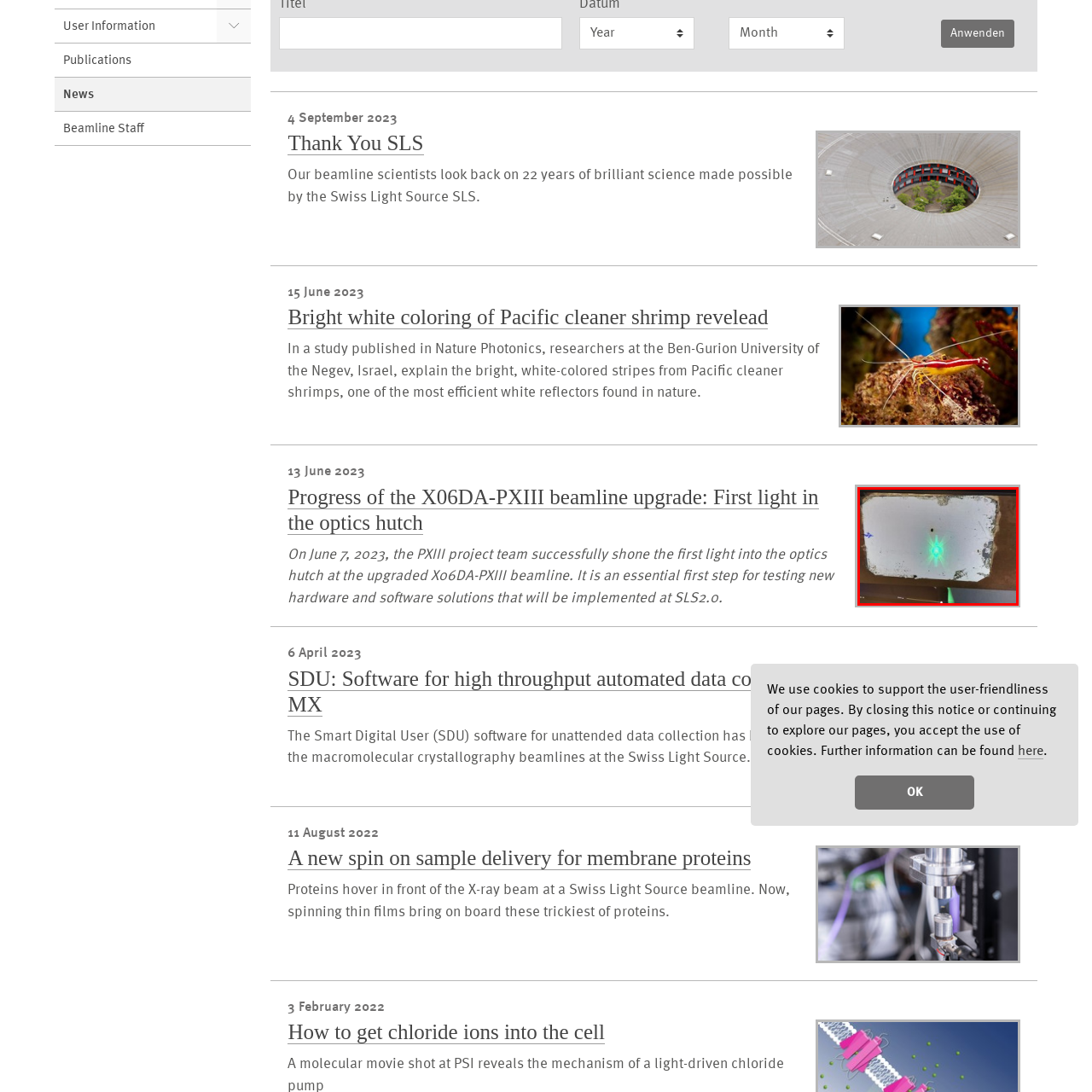Study the part of the image enclosed in the turquoise frame and answer the following question with detailed information derived from the image: 
What is the color of the light?

The caption describes the light as 'vibrant green', indicating that the color of the light is green.